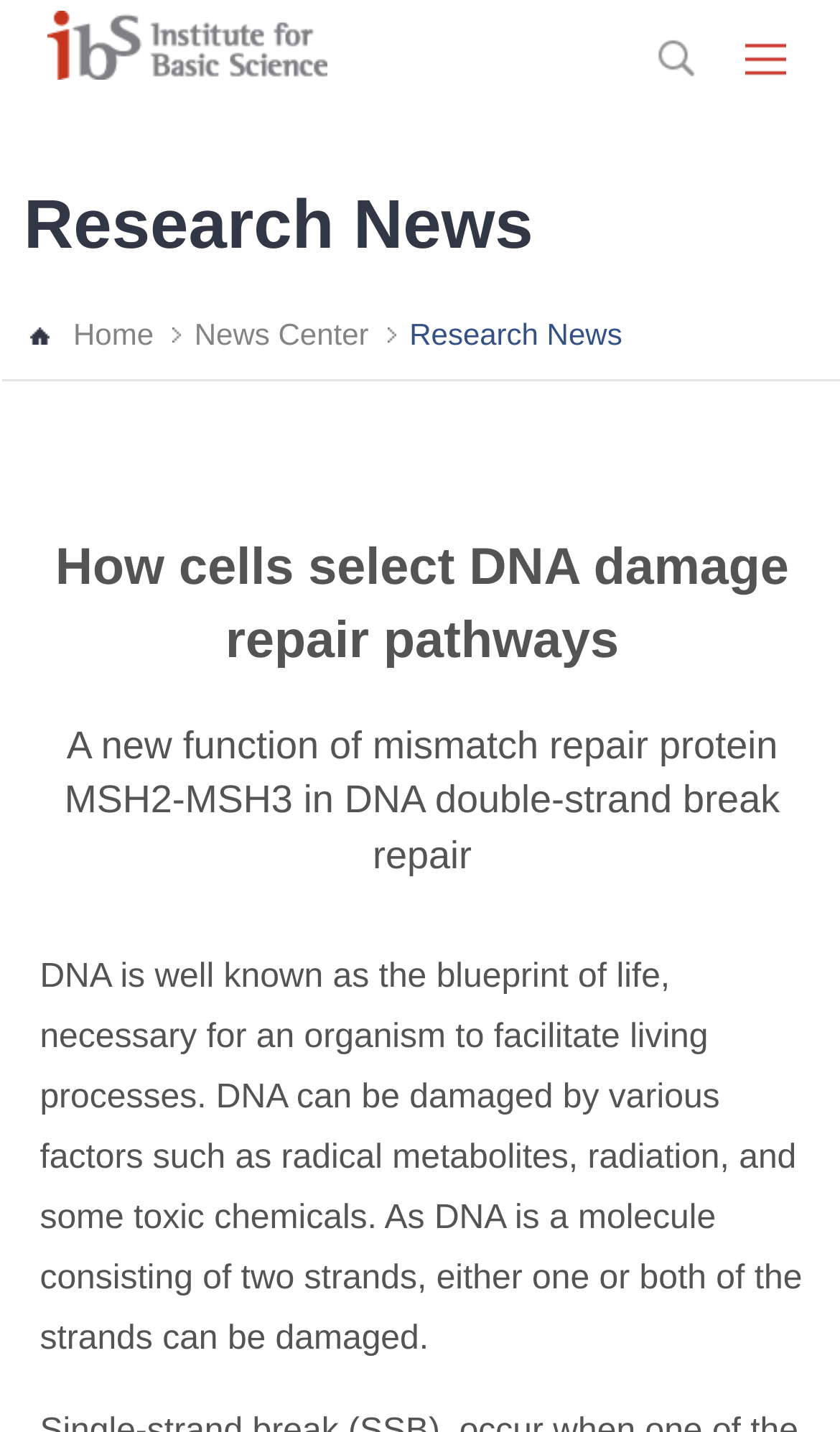Generate a comprehensive caption for the webpage you are viewing.

The webpage is about "How cells select DNA damage repair pathways". At the top left, there is a heading "Institute for Basic Science" with an image of the same name, which is likely a logo. Below this, there is a link "Menu Toggle" with an image, positioned at the top right corner of the page.

The main content of the page is divided into sections, with a heading "Research News" at the top. Below this, there are three links: "Home", "News Center", and "Research News", which are positioned horizontally and centered at the top of the page.

The main article, "How cells select DNA damage repair pathways", is the primary focus of the page, taking up most of the space. It is positioned below the links and spans across the entire width of the page.